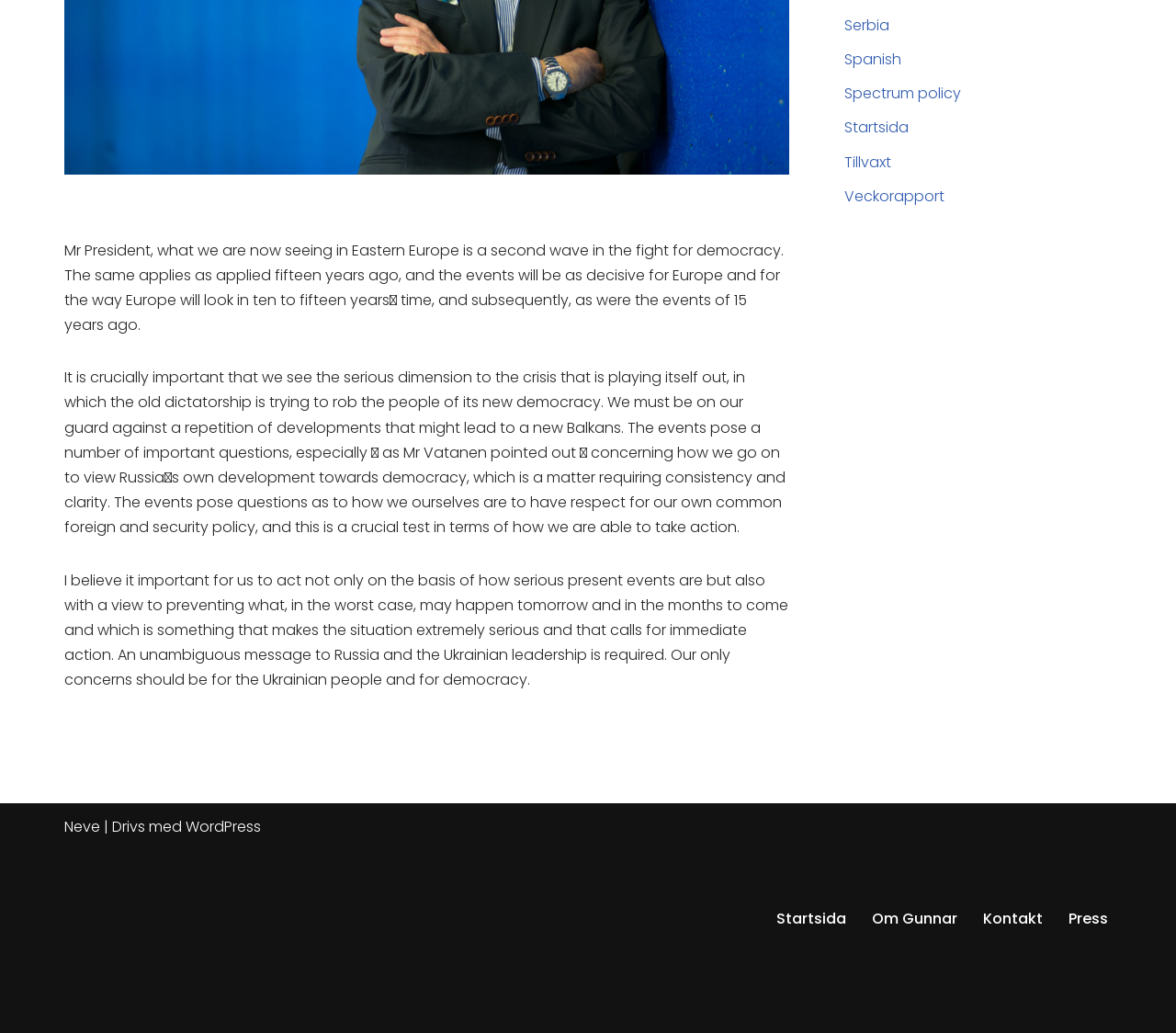Determine the bounding box coordinates for the UI element with the following description: "Serbia". The coordinates should be four float numbers between 0 and 1, represented as [left, top, right, bottom].

[0.718, 0.014, 0.756, 0.035]